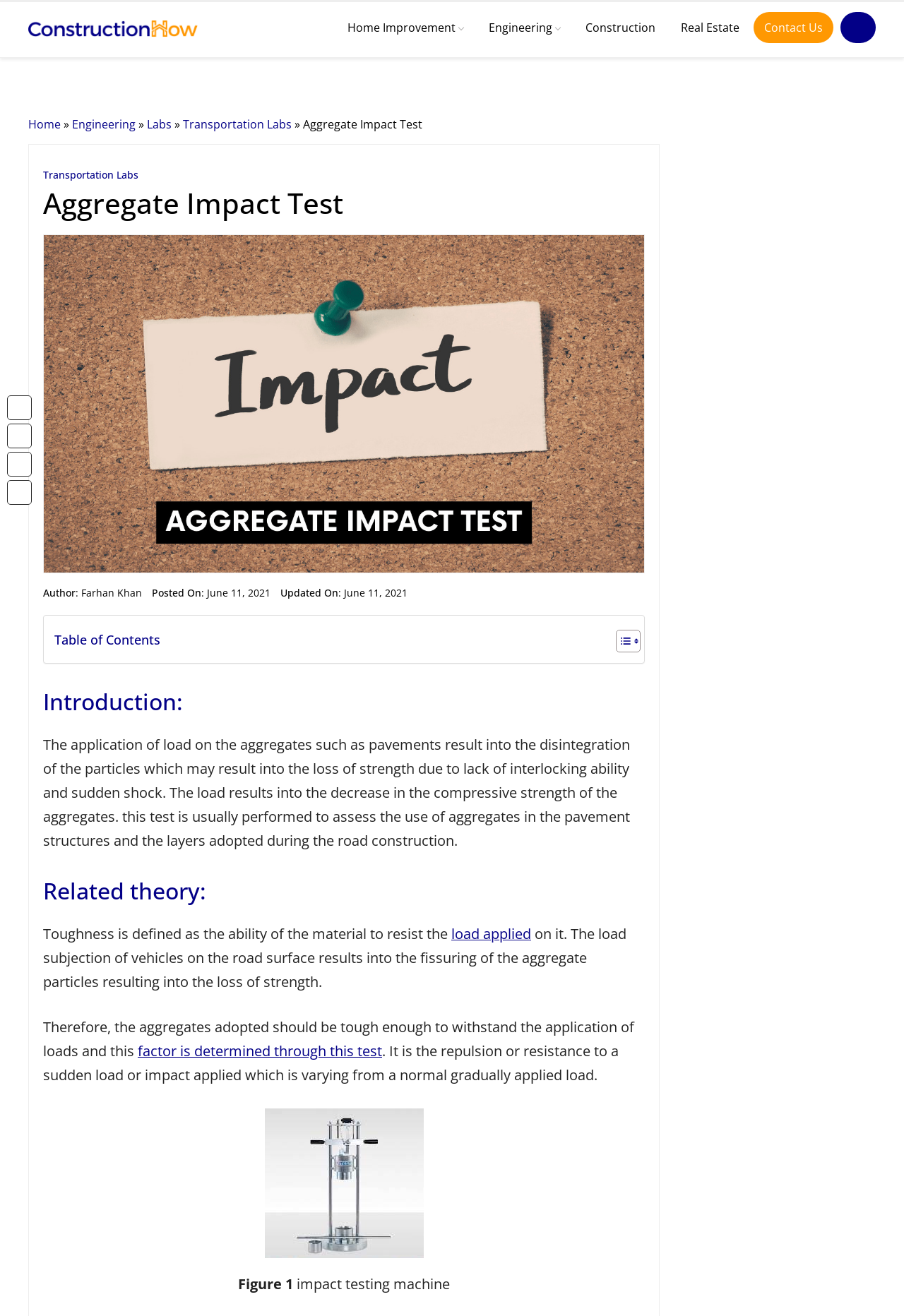Identify the bounding box coordinates for the region to click in order to carry out this instruction: "Go to 'Home Improvement'". Provide the coordinates using four float numbers between 0 and 1, formatted as [left, top, right, bottom].

[0.372, 0.009, 0.525, 0.033]